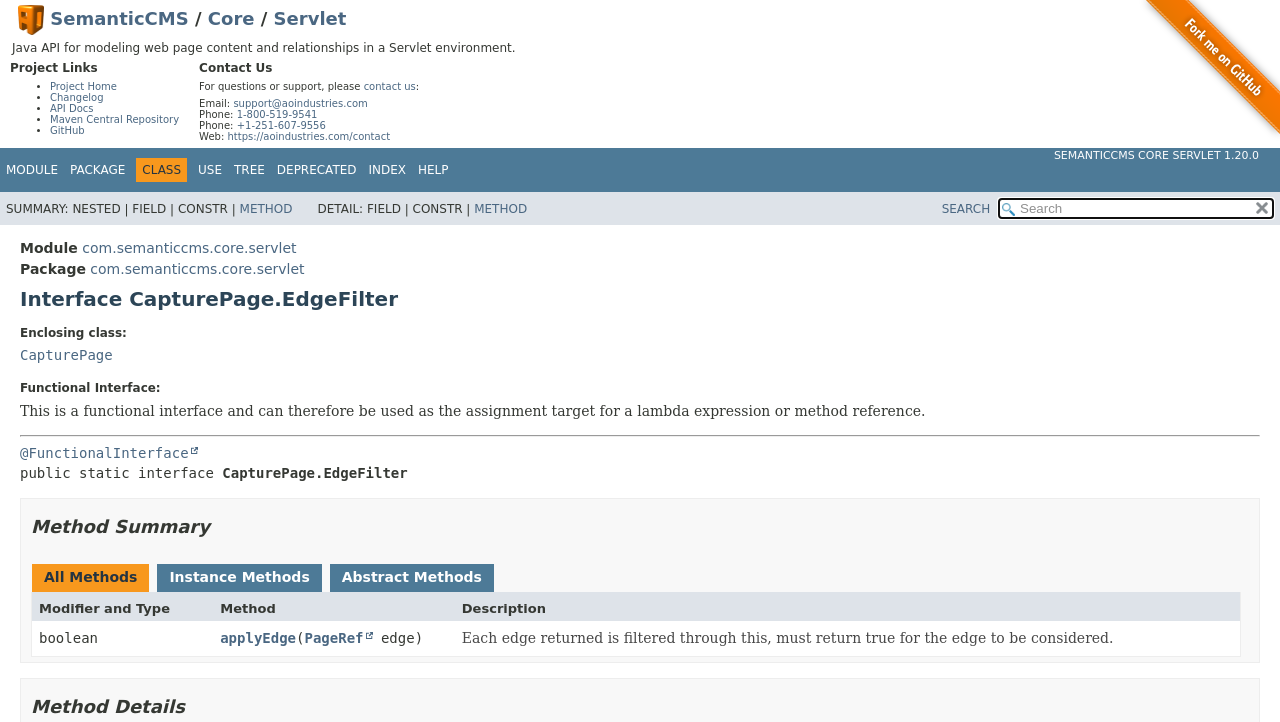Can you show the bounding box coordinates of the region to click on to complete the task described in the instruction: "View the API documentation"?

[0.039, 0.143, 0.073, 0.158]